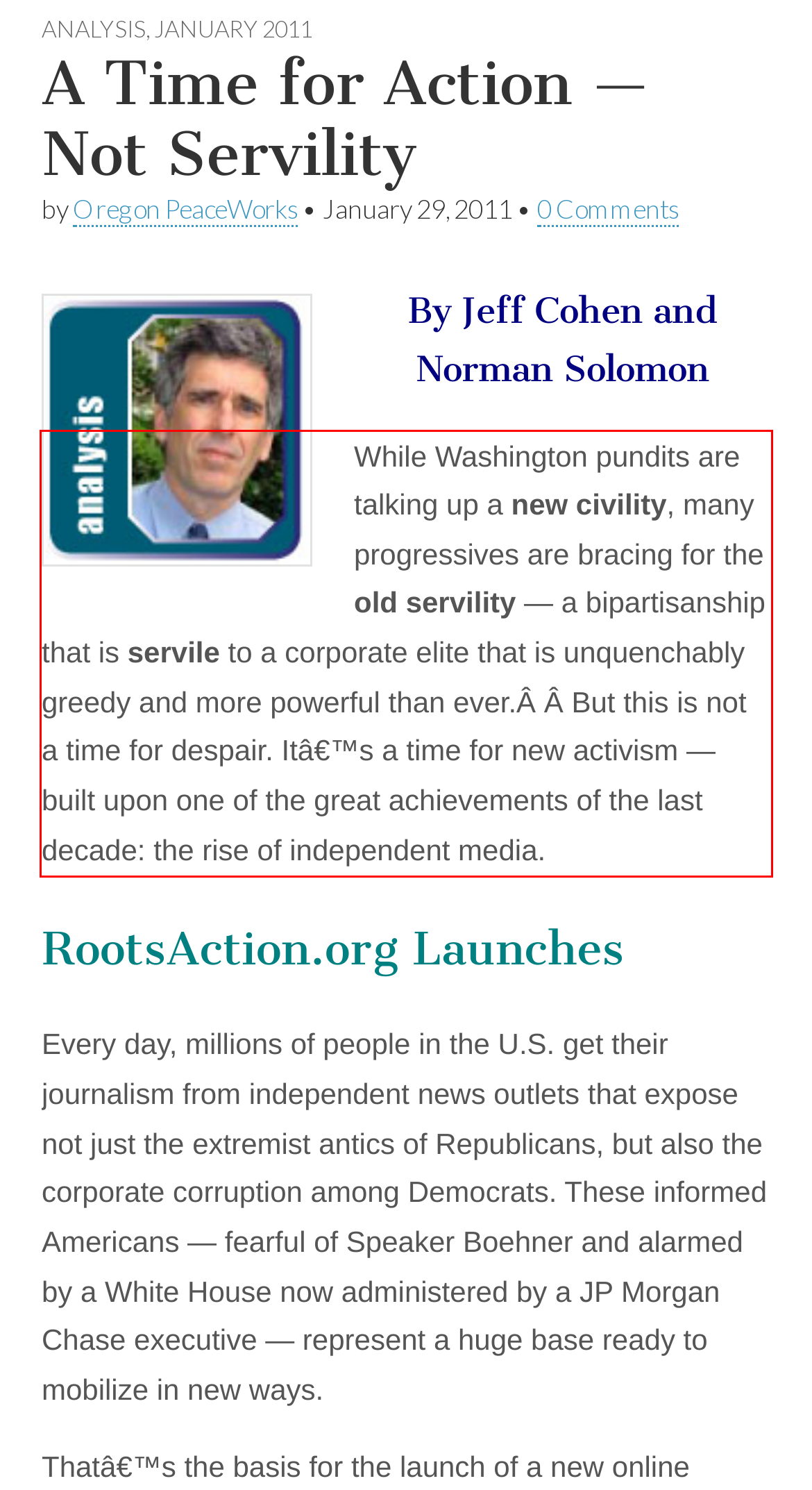Using the webpage screenshot, recognize and capture the text within the red bounding box.

While Washington pundits are talking up a new civility, many progressives are bracing for the old servility — a bipartisanship that is servile to a corporate elite that is unquenchably greedy and more powerful than ever.Â Â But this is not a time for despair. Itâ€™s a time for new activism — built upon one of the great achievements of the last decade: the rise of independent media.